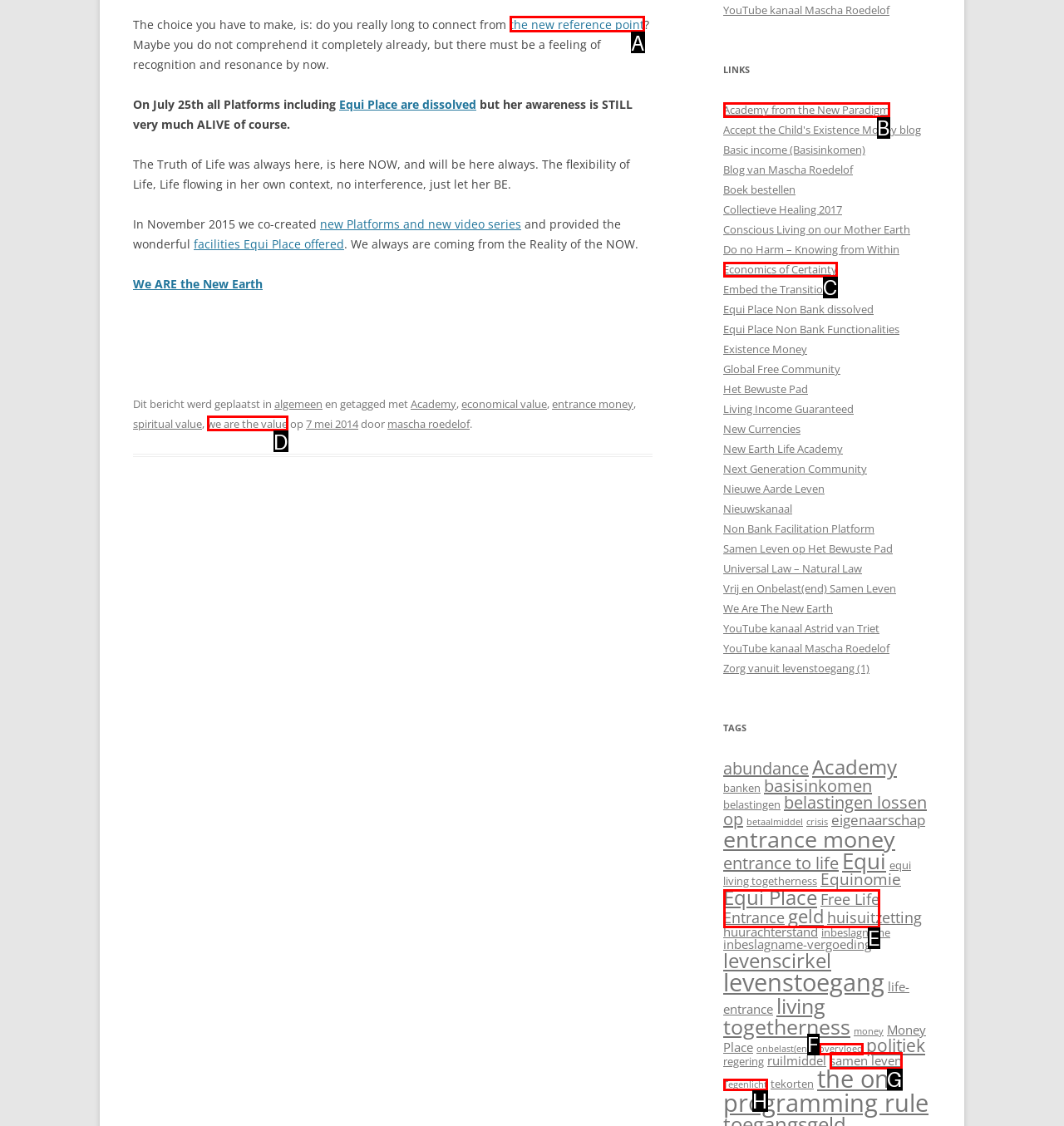Determine which HTML element corresponds to the description: Free Life Entrance. Provide the letter of the correct option.

E